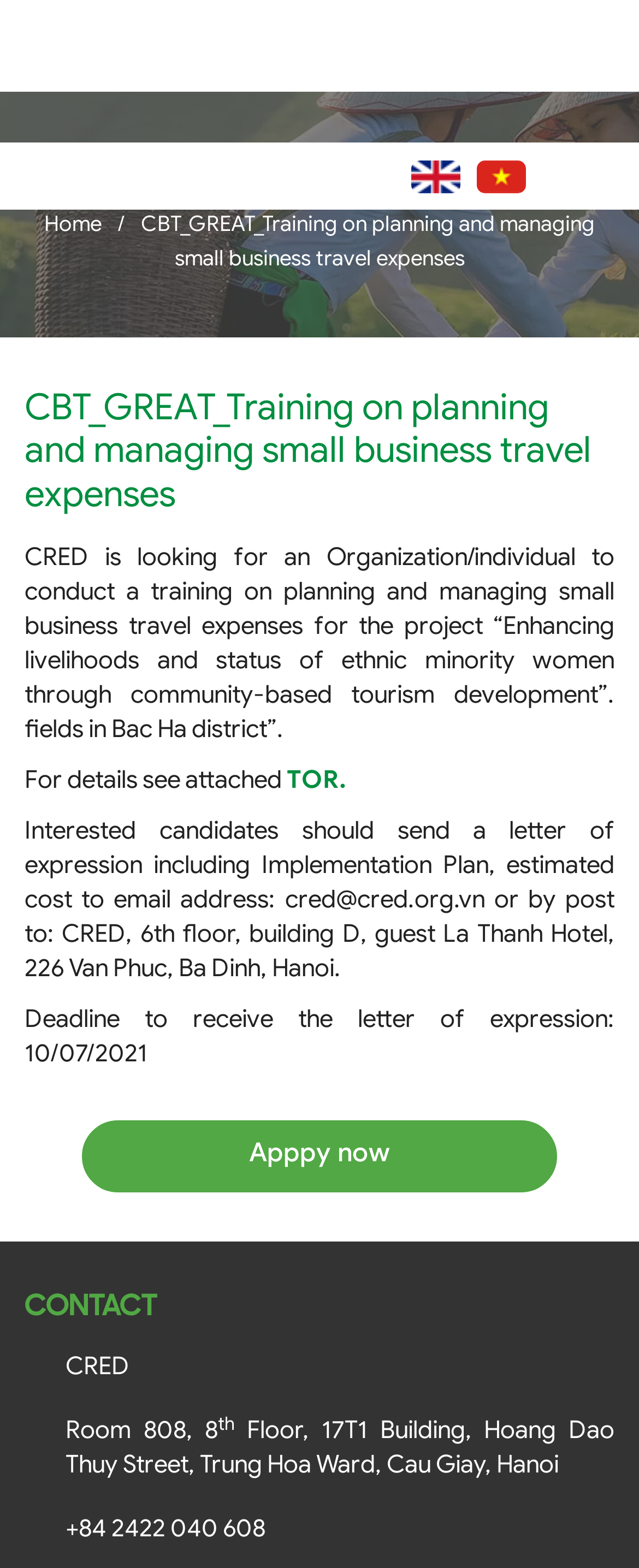Please mark the bounding box coordinates of the area that should be clicked to carry out the instruction: "Apply now".

[0.39, 0.634, 0.61, 0.655]